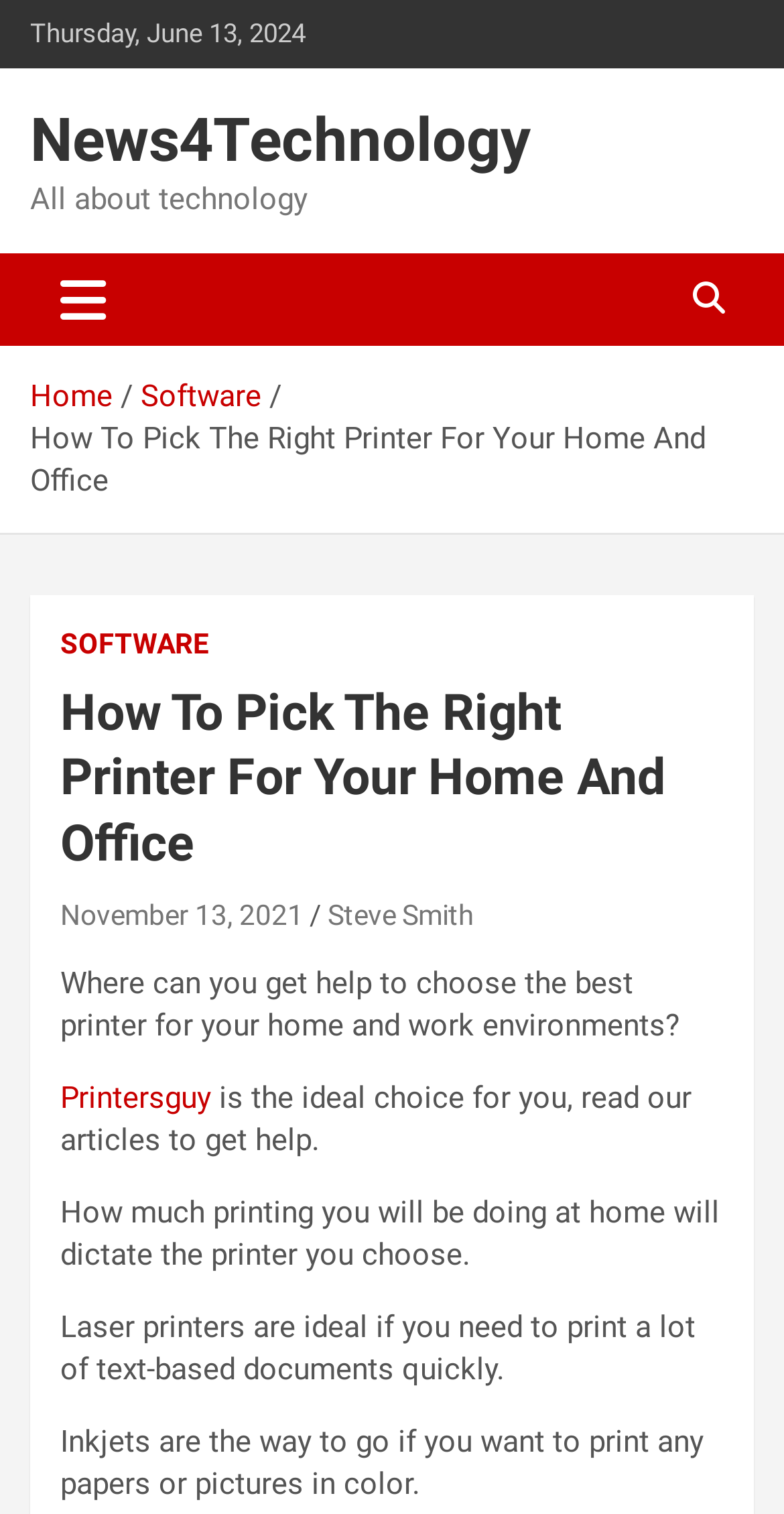Please provide a one-word or phrase answer to the question: 
What is the ideal choice for choosing the best printer?

Printersguy